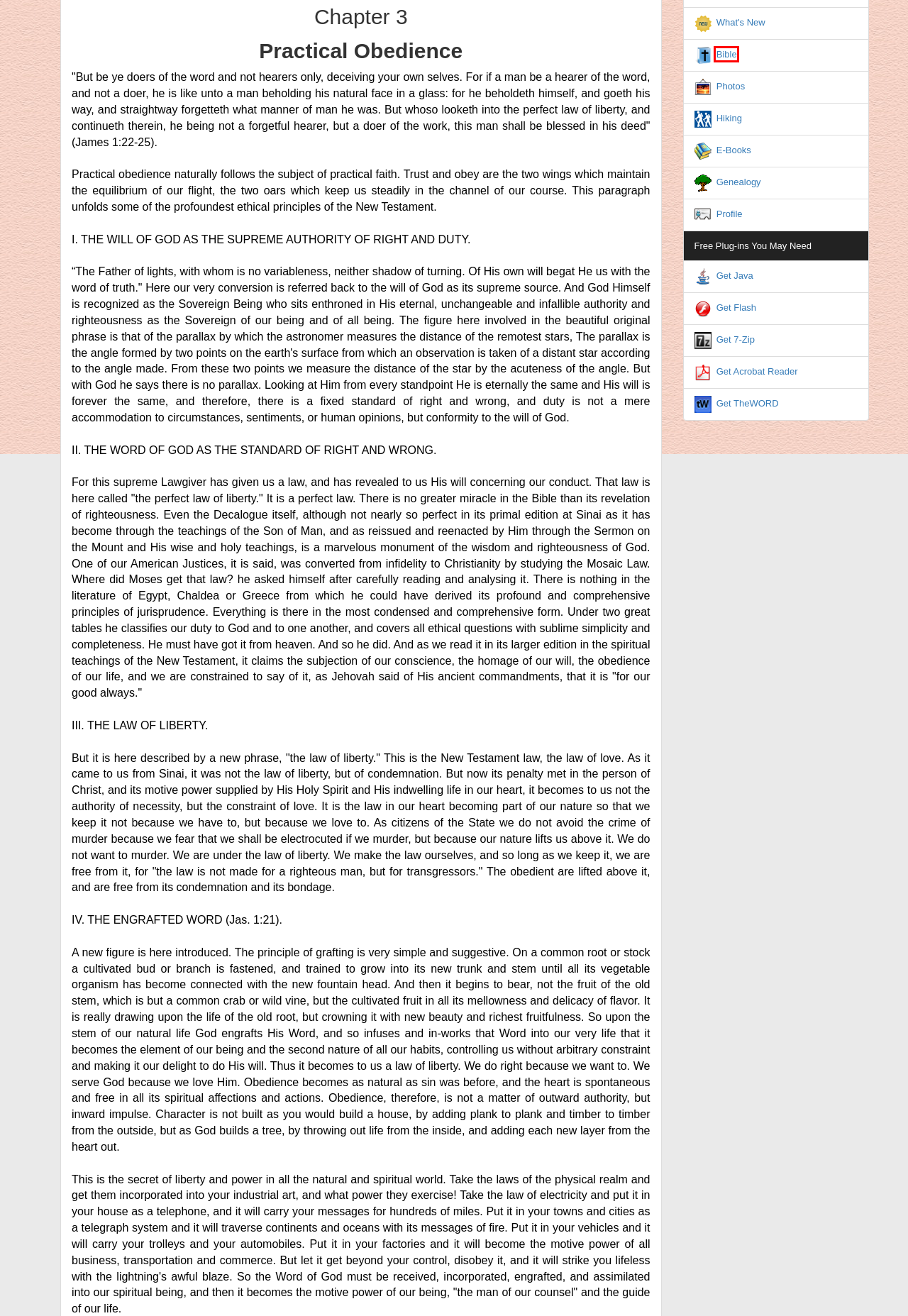Please examine the screenshot provided, which contains a red bounding box around a UI element. Select the webpage description that most accurately describes the new page displayed after clicking the highlighted element. Here are the candidates:
A. Adobe - Download Adobe Acrobat Reader
B. HolyPig/Swartzentrover Homepage
C. Swartzentrover.com | Profile - My Favorite Music Videos
D. Swartzentrover.com | Revelation
E. HolyPig/Swartzentrover Bible
F. Swartzentrover.com | What is New
G. Family Tree Pages
H. Swartzentrover.com | Photos | Hiking | California | Hiking - California

E